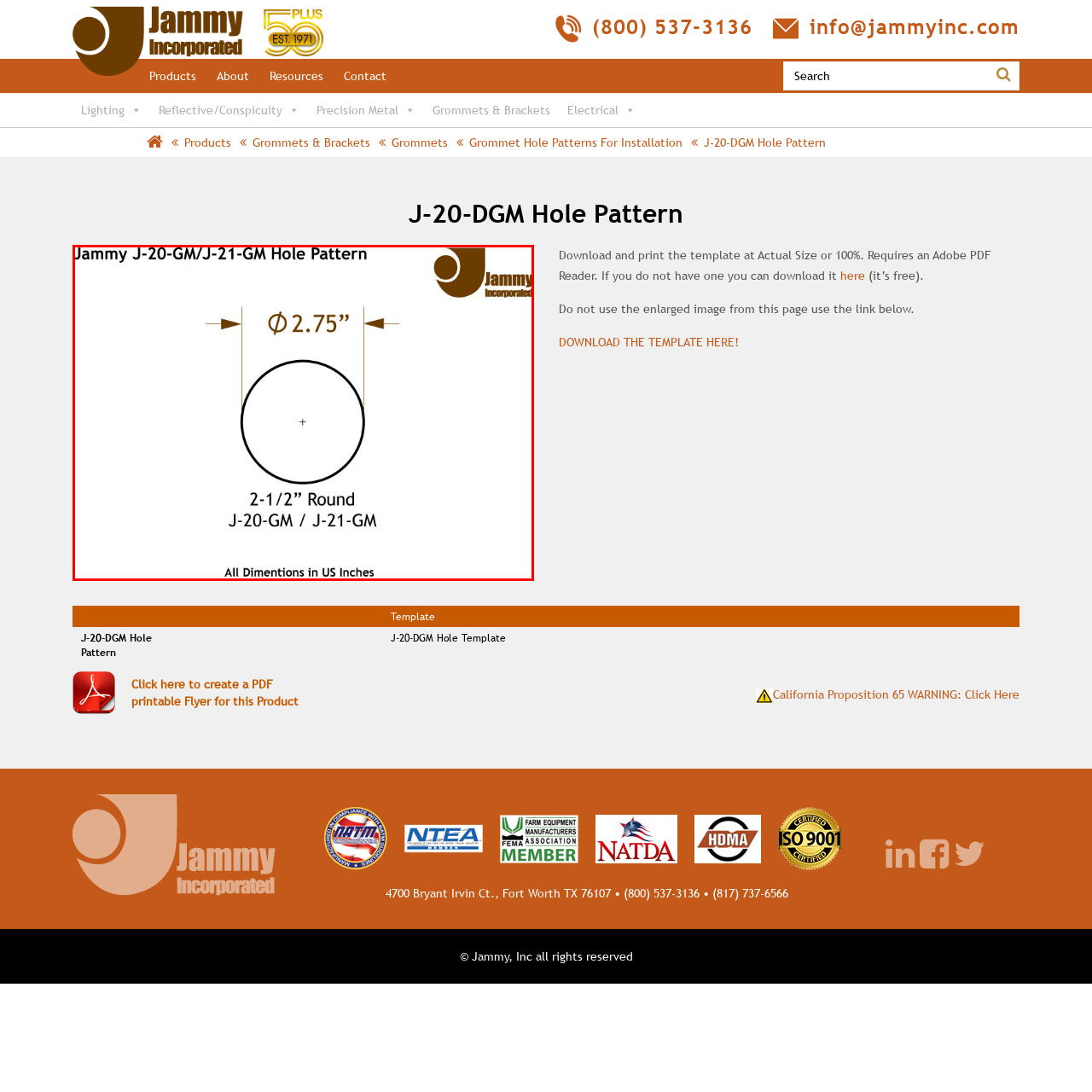Refer to the image marked by the red boundary and provide a single word or phrase in response to the question:
What is the purpose of the note at the bottom?

To clarify unit of measurement